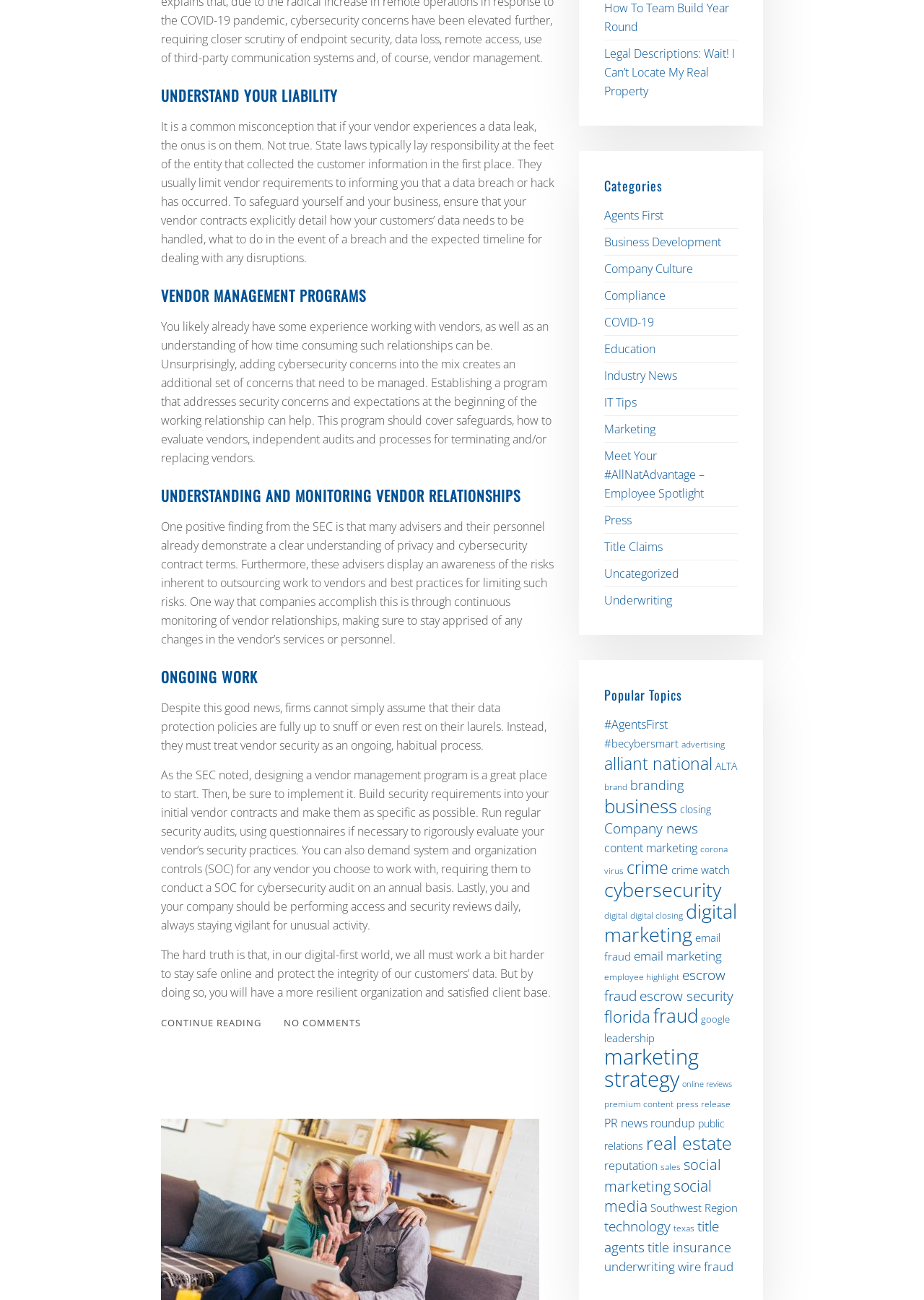Answer with a single word or phrase: 
What is the main topic of this webpage?

Vendor management